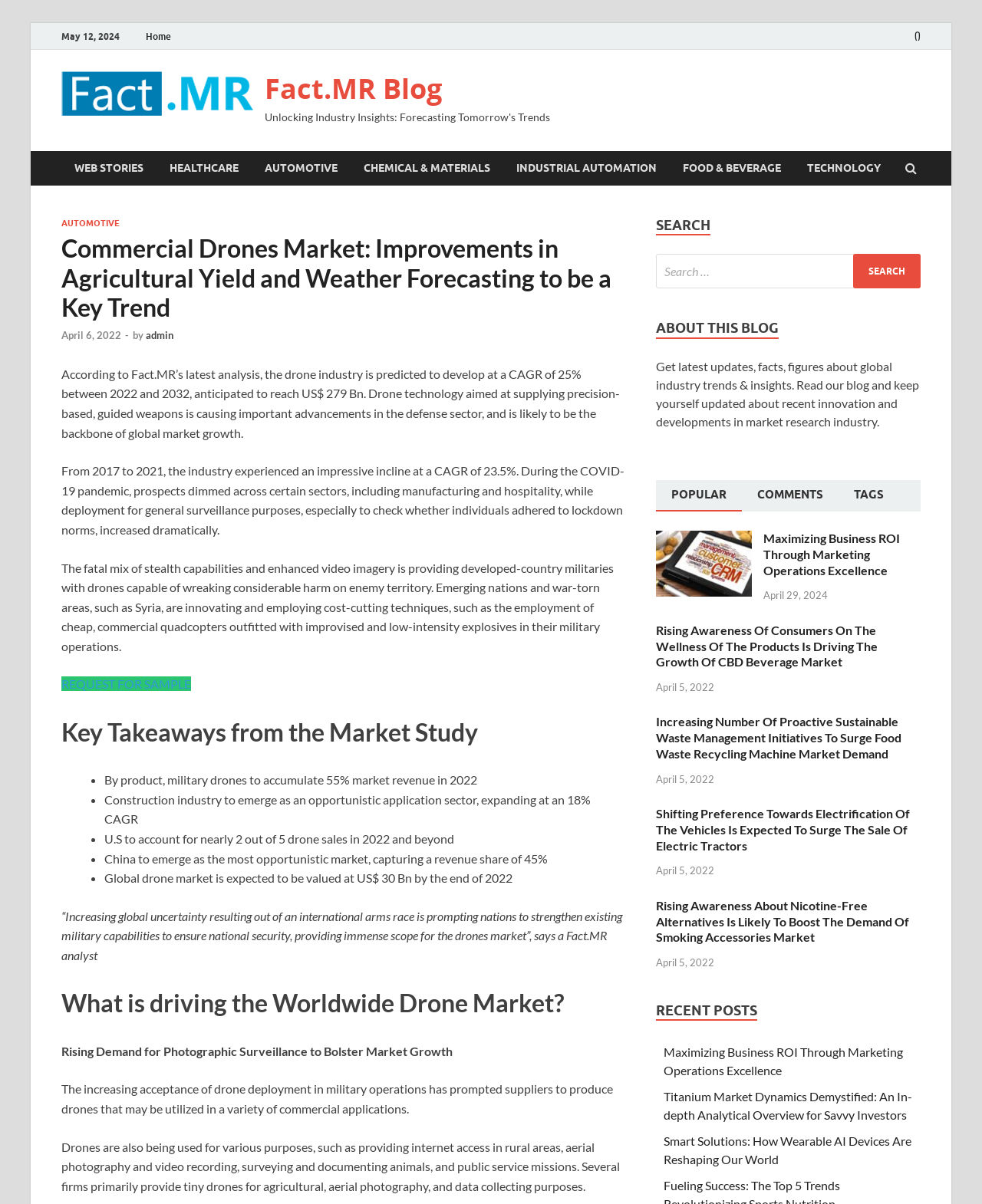What is the expected market value of the drone industry by 2032?
Please respond to the question with a detailed and well-explained answer.

According to the article, the drone industry is predicted to develop at a CAGR of 25% between 2022 and 2032, and is anticipated to reach US$ 279 Bn by 2032.